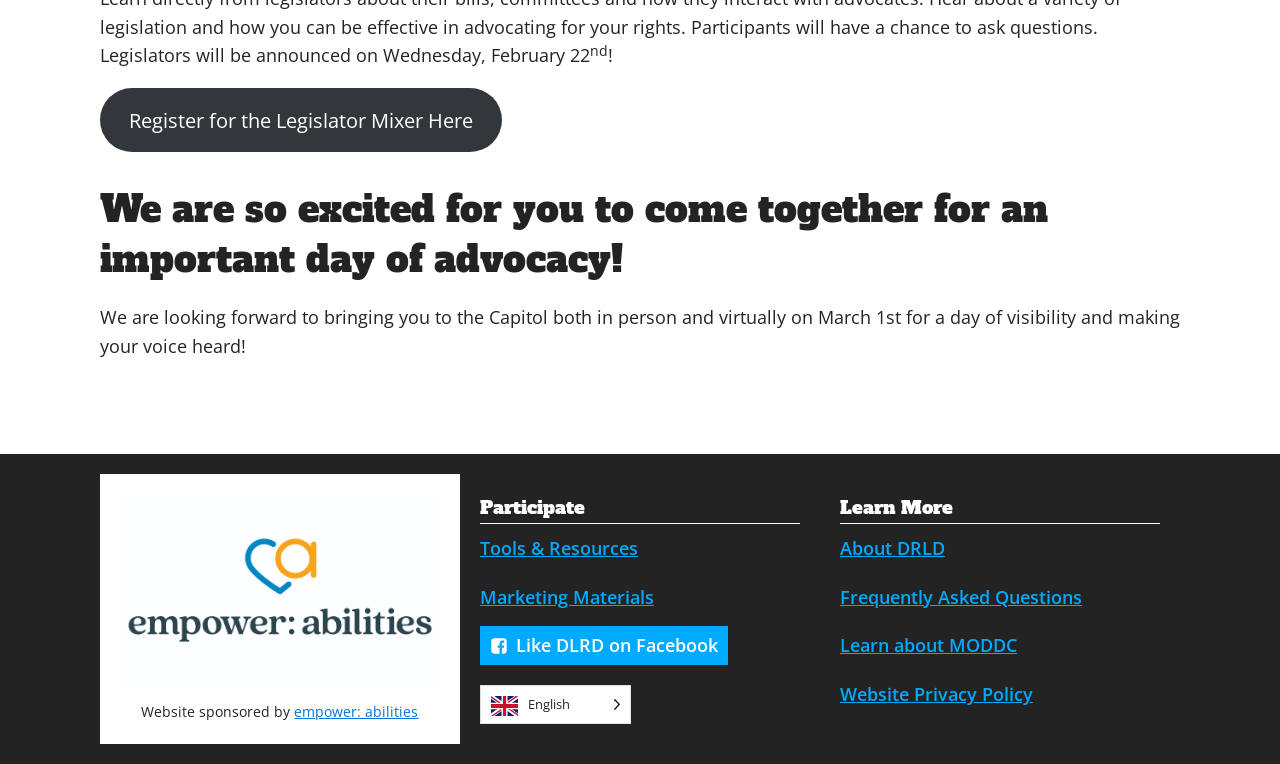What is the date of the Legislator Mixer?
Could you please answer the question thoroughly and with as much detail as possible?

The answer can be found in the StaticText element 'We are looking forward to bringing you to the Capitol both in person and virtually on March 1st for a day of visibility and making your voice heard!\xa0' which indicates that the Legislator Mixer is scheduled to take place on March 1st.